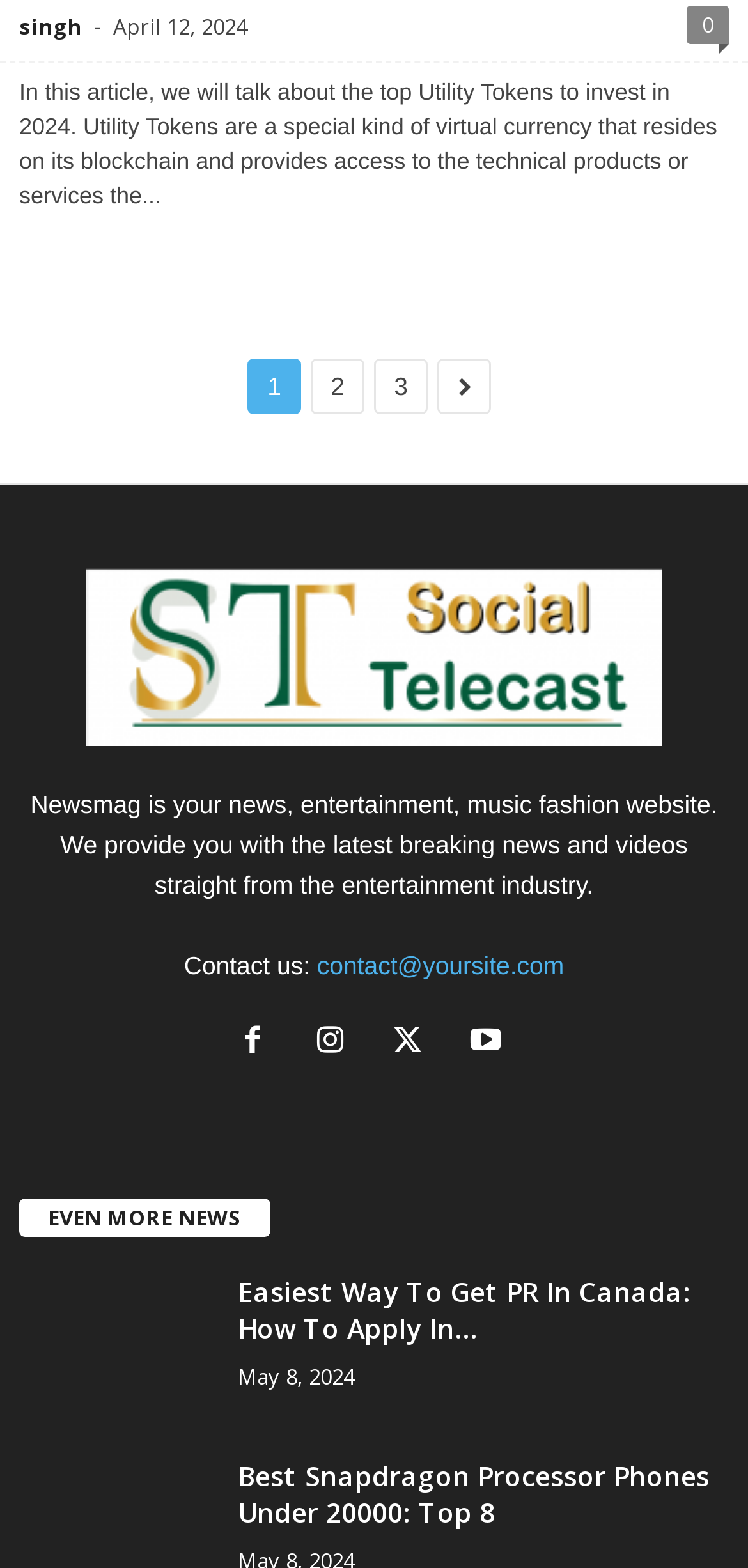What is the title of the second article in the 'EVEN MORE NEWS' section?
Using the visual information, reply with a single word or short phrase.

Easiest Way To Get PR In Canada: How To Apply In...